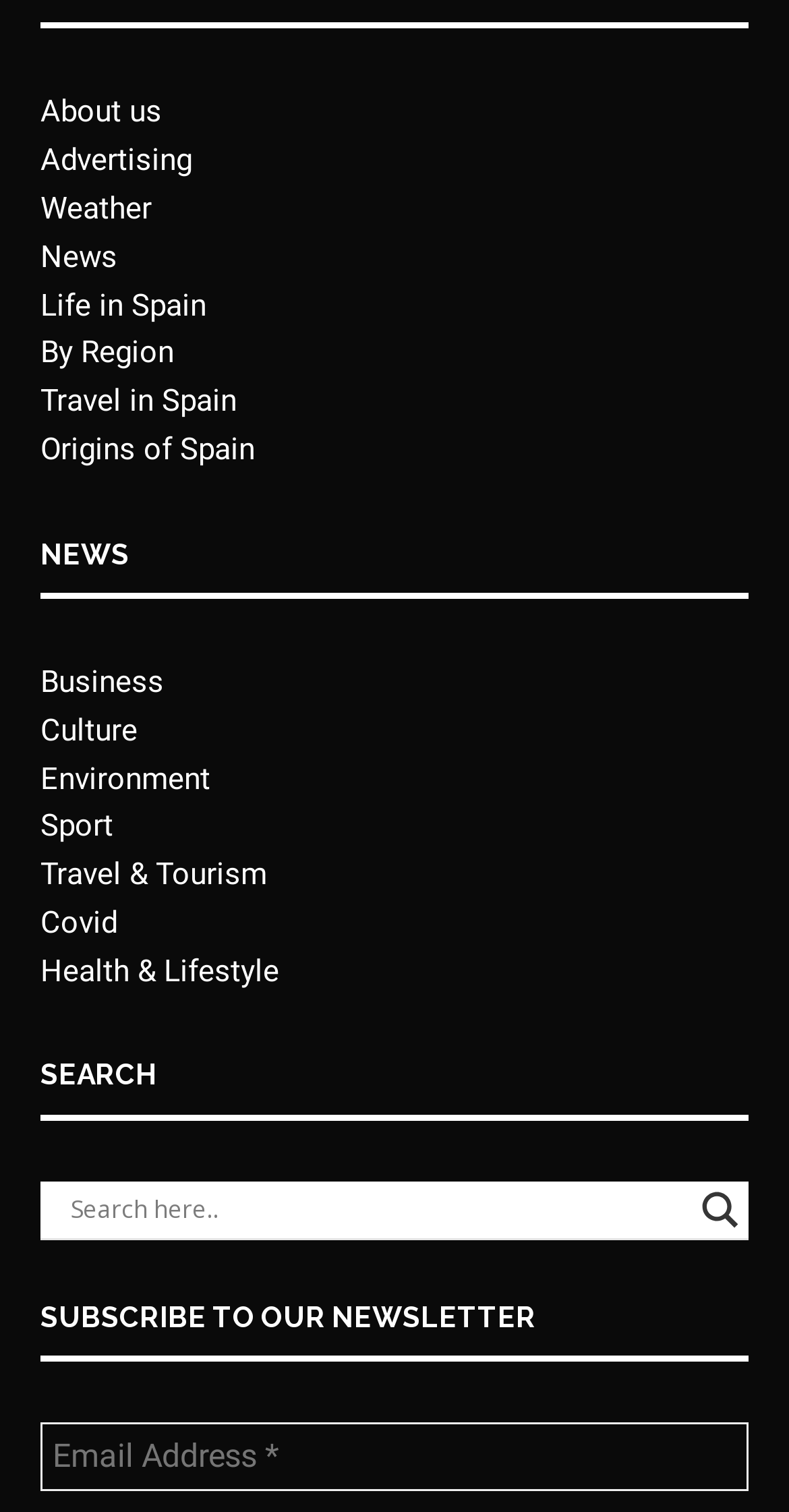How many links are there in the top navigation menu?
Based on the visual content, answer with a single word or a brief phrase.

8